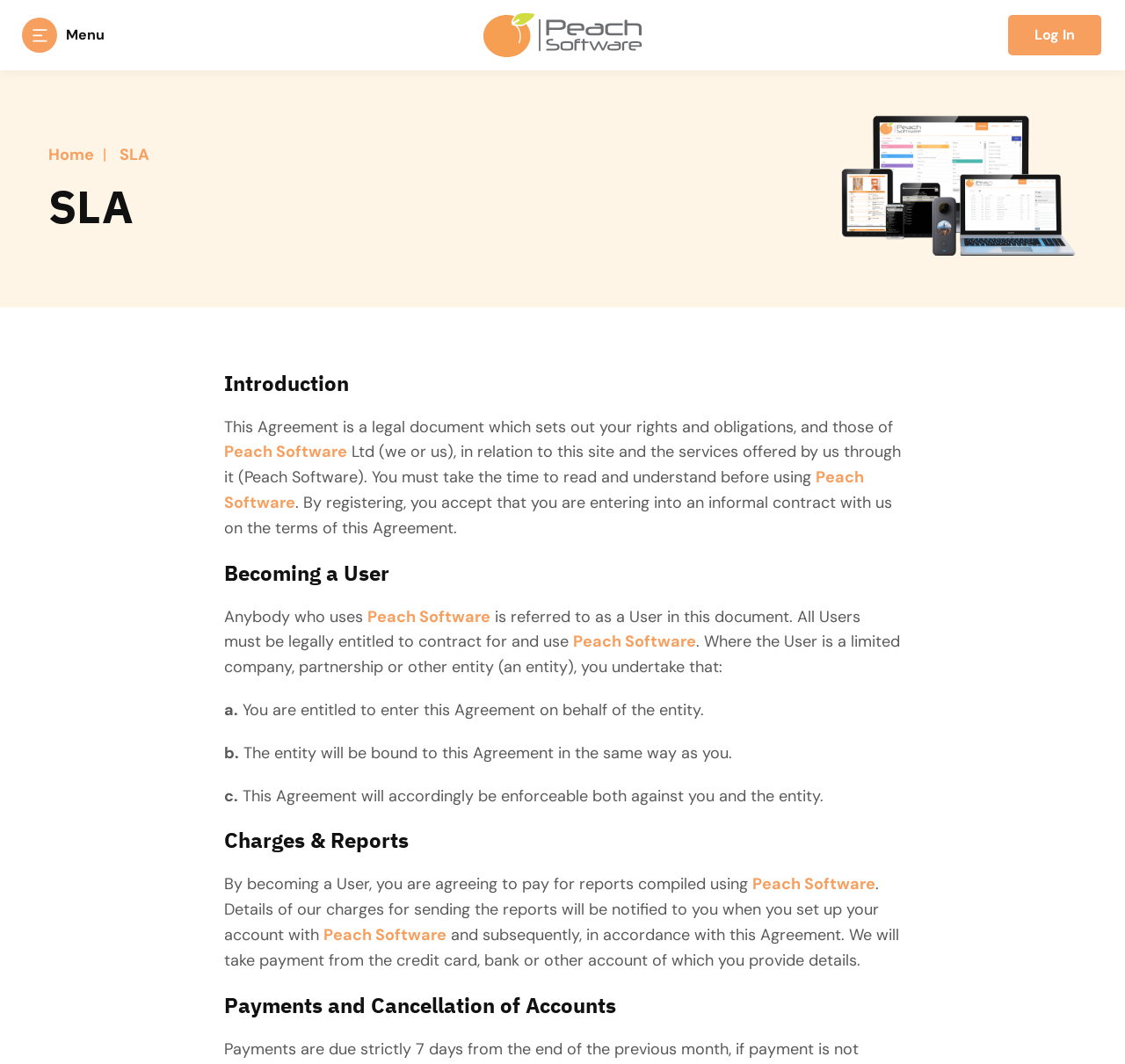Locate the bounding box coordinates of the clickable region necessary to complete the following instruction: "Click the 'SLA' link". Provide the coordinates in the format of four float numbers between 0 and 1, i.e., [left, top, right, bottom].

[0.106, 0.135, 0.133, 0.155]